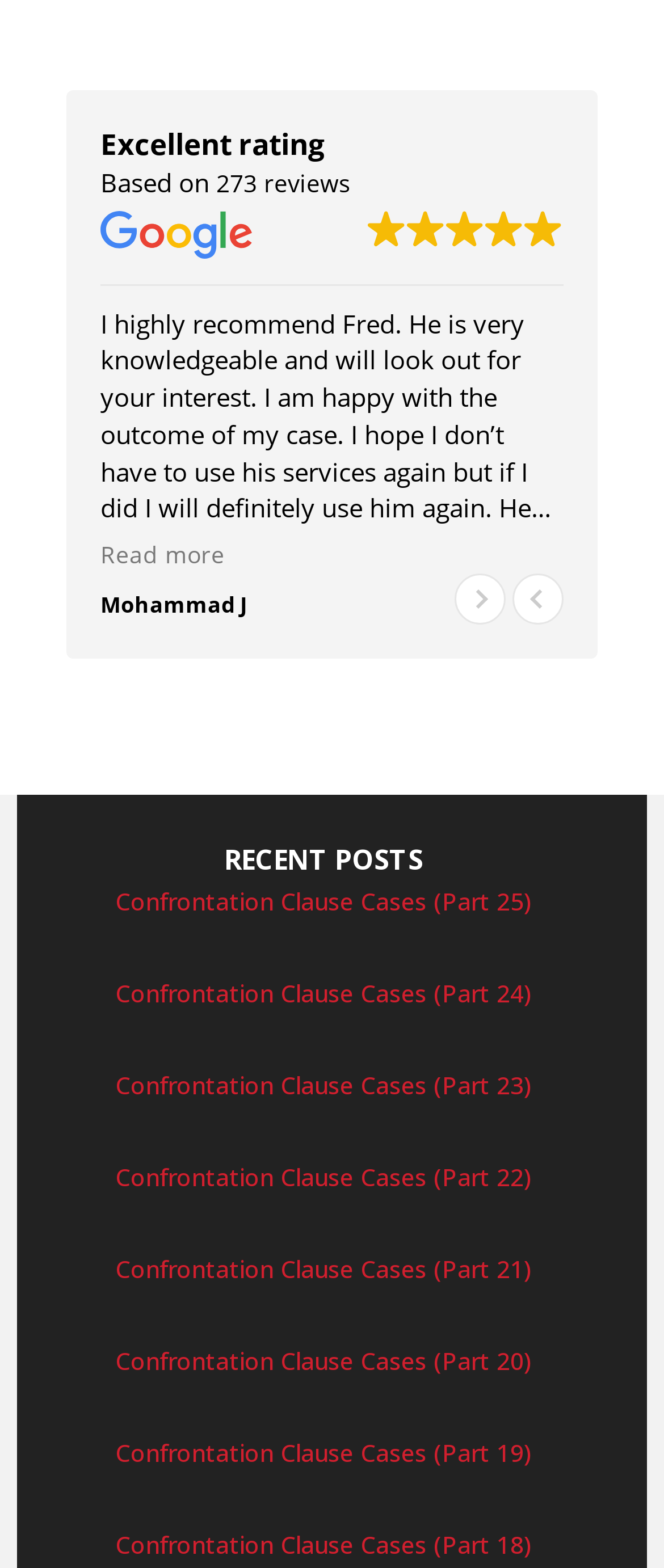What is the name of the reviewer who wrote the first review?
Using the image, provide a detailed and thorough answer to the question.

The name of the reviewer who wrote the first review is mentioned as 'Mohammad J' in the static text element below the review text, which starts with 'I highly recommend Fred...'.